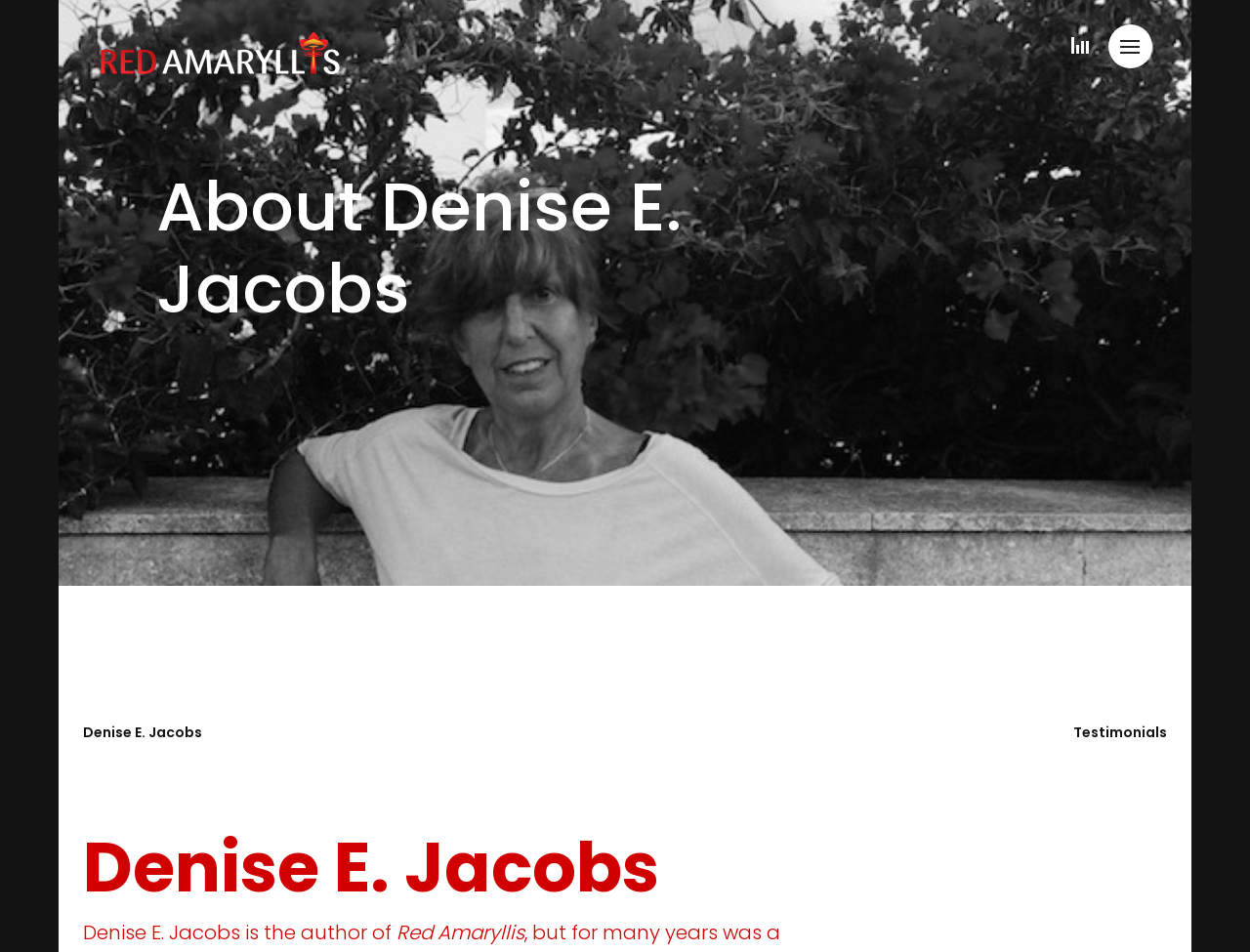What are the navigation options on the webpage? Based on the image, give a response in one word or a short phrase.

Denise E. Jacobs, Testimonials